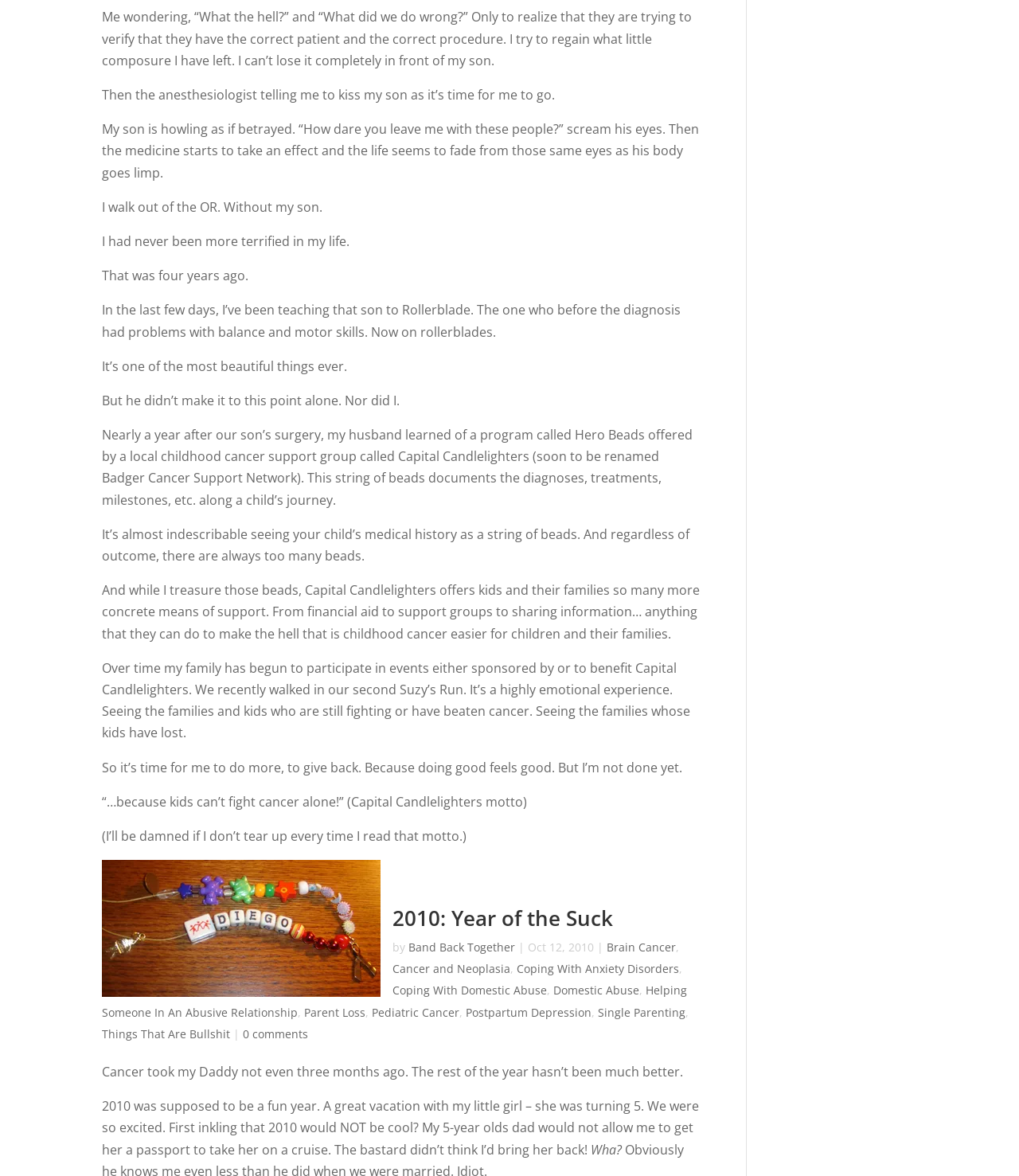Could you highlight the region that needs to be clicked to execute the instruction: "Click the link 'Brain Cancer'"?

[0.595, 0.799, 0.663, 0.812]